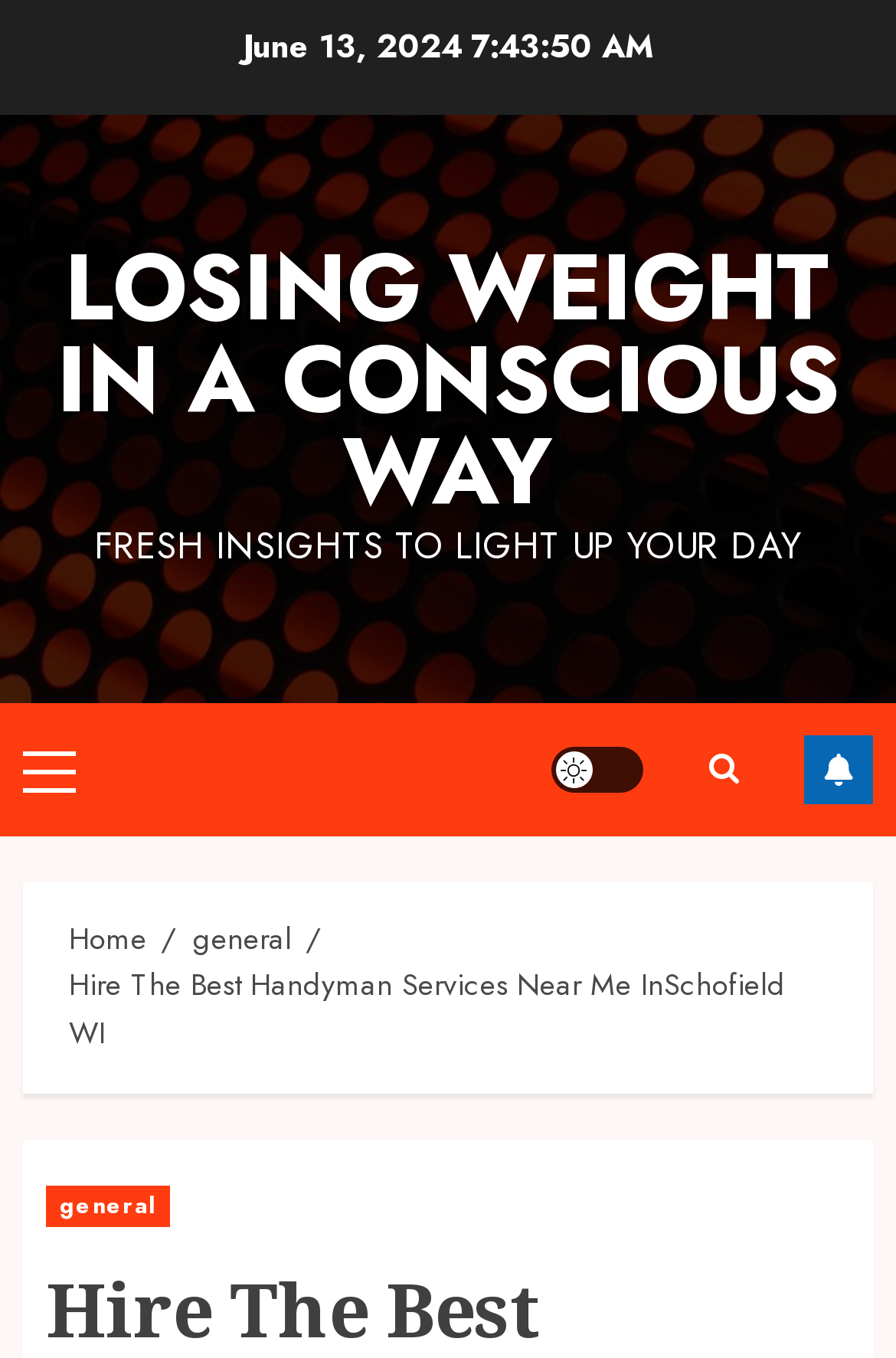Describe all the visual and textual components of the webpage comprehensively.

The webpage appears to be a blog or article page, with a focus on handyman services. At the top of the page, there is a date "June 13, 2024" displayed prominently. Below the date, there is a large heading that reads "LOSING WEIGHT IN A CONSCIOUS WAY", which seems to be unrelated to the handyman services. 

Further down, there is a subheading that says "FRESH INSIGHTS TO LIGHT UP YOUR DAY". On the top-right corner of the page, there is a menu button labeled "Primary Menu" and a light/dark mode toggle button. Next to these buttons, there is a social media follow button labeled "FOLLOW". 

On the top-right edge of the page, there is a search icon represented by a magnifying glass symbol. The main content of the page is divided into sections, with a breadcrumb navigation menu at the top that shows the page hierarchy, starting from the "Home" page, then "general", and finally "Hire The Best Handyman Services Near Me InSchofield WI". There is also a secondary "general" link within the breadcrumb menu.